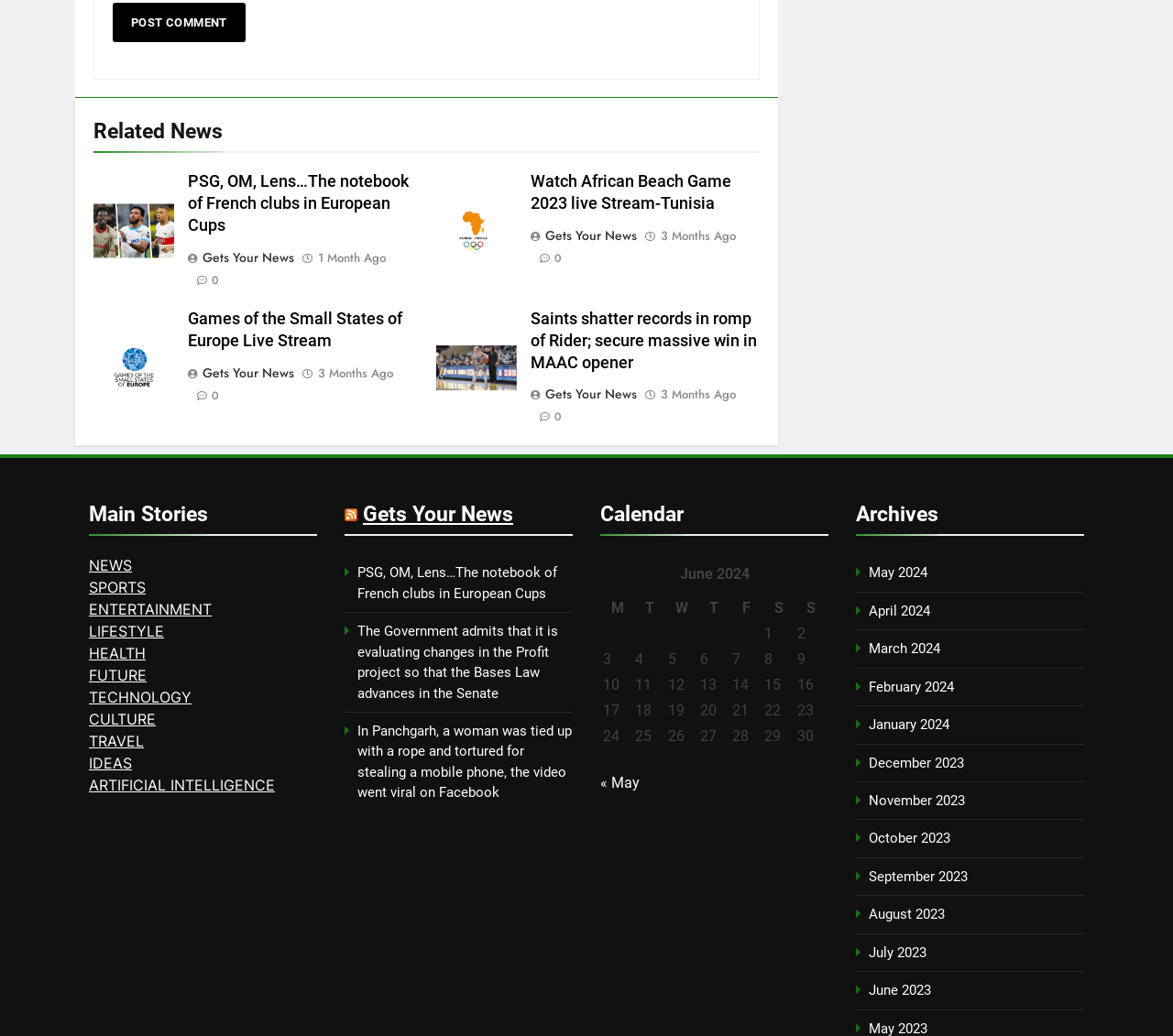Identify and provide the bounding box for the element described by: "name="submit" value="Post Comment"".

[0.096, 0.003, 0.209, 0.041]